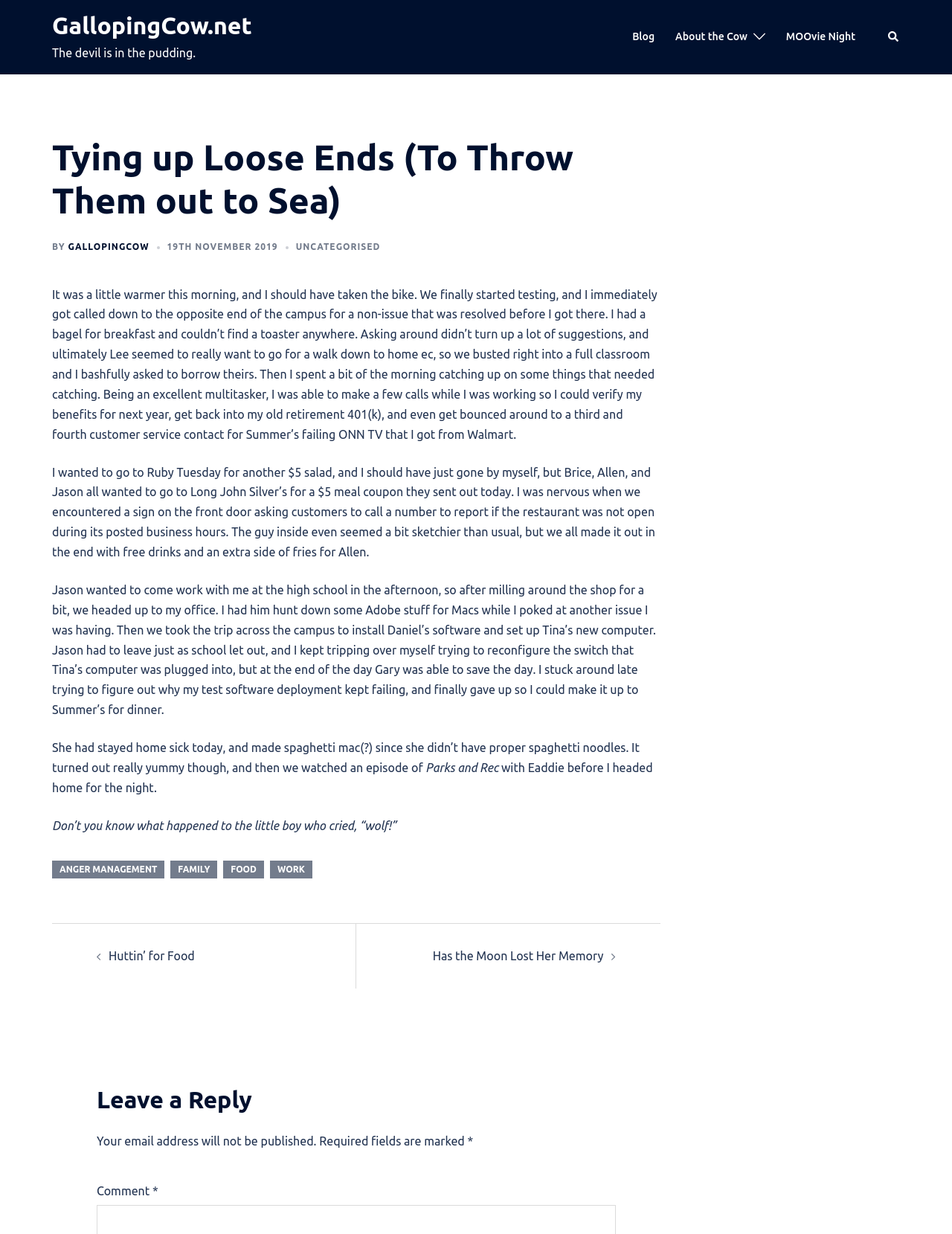Please find and generate the text of the main header of the webpage.

Tying up Loose Ends (To Throw Them out to Sea)